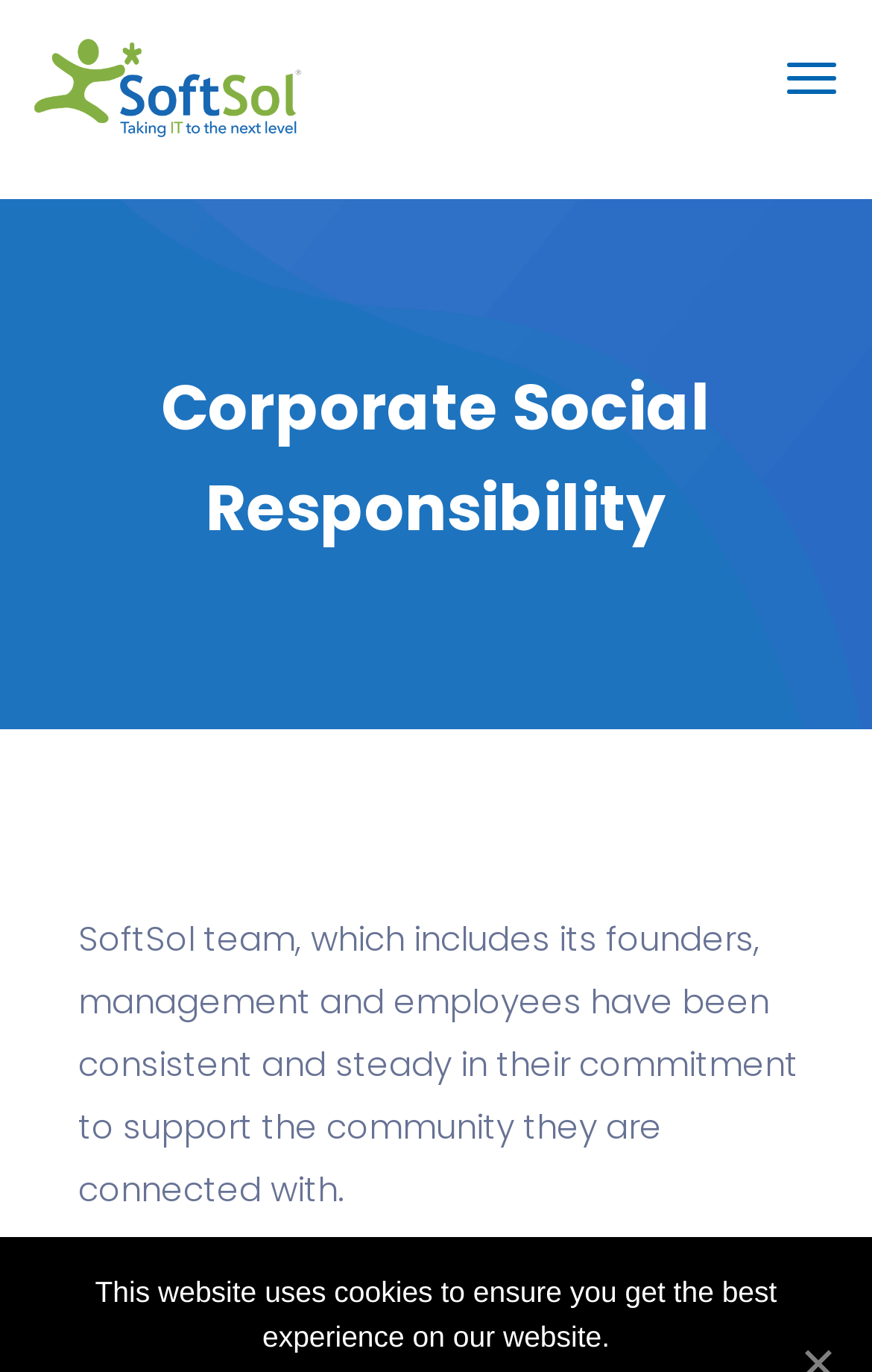Offer a meticulous description of the webpage's structure and content.

The webpage is about Corporate Social Responsibility at SoftSol. At the top left corner, there is a SoftSol logo, which is an image, accompanied by a link to SoftSol. To the right of the logo, there is a button to toggle navigation. 

Below the logo, there is a large image that spans the entire width of the page, with a heading "Corporate Social Responsibility" on top of it. The heading is centered and takes up about a third of the page's height.

The main content of the page starts below the image, where a paragraph of text describes SoftSol's commitment to supporting the community. The text is aligned to the left and takes up about two-thirds of the page's width.

At the very bottom of the page, there is a notice about the website using cookies to ensure the best user experience. This notice is also aligned to the left and takes up about a quarter of the page's width.